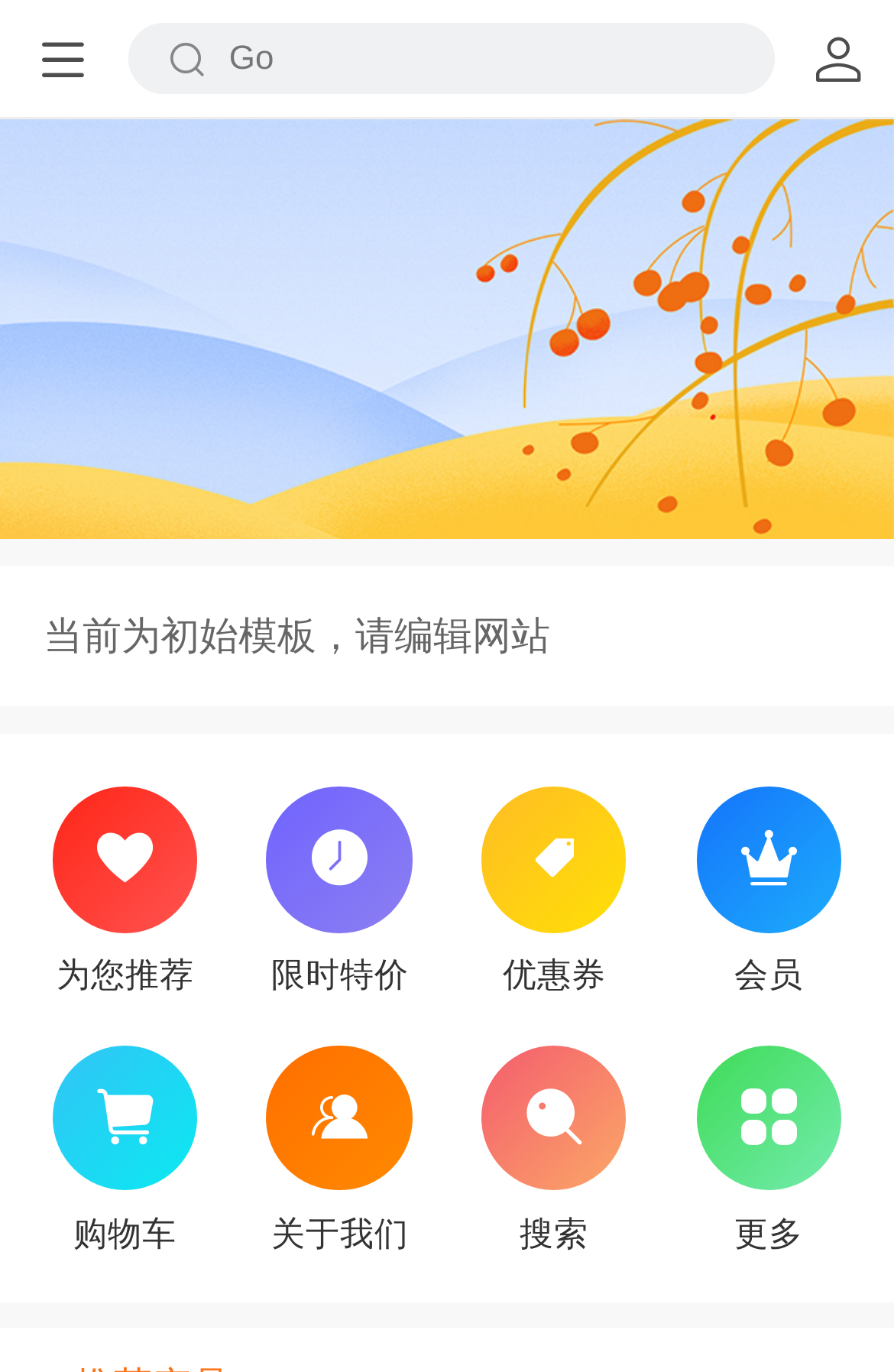Specify the bounding box coordinates for the region that must be clicked to perform the given instruction: "Search for products".

[0.5, 0.762, 0.74, 0.923]